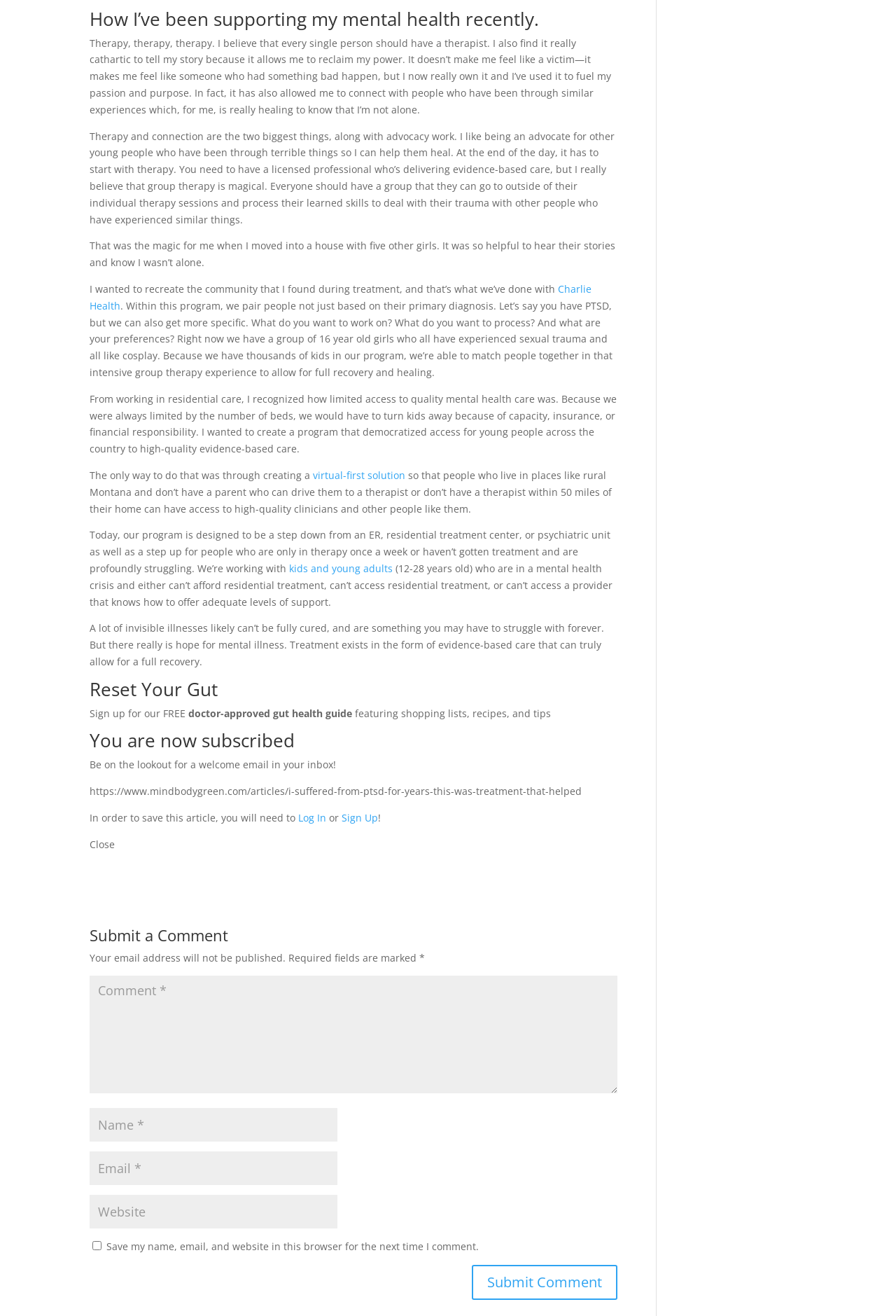Find the bounding box coordinates for the area you need to click to carry out the instruction: "Click the 'Log In' link". The coordinates should be four float numbers between 0 and 1, indicated as [left, top, right, bottom].

[0.333, 0.616, 0.364, 0.626]